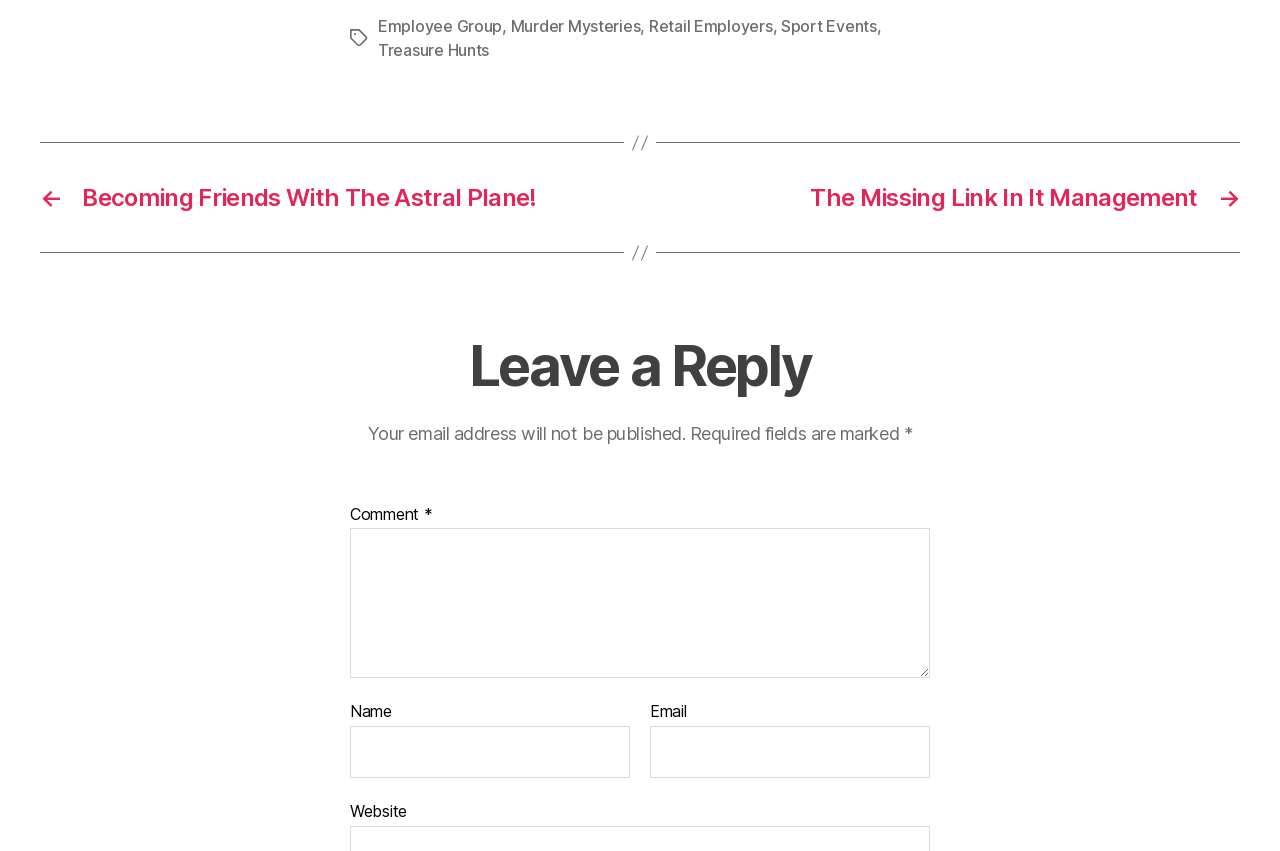Bounding box coordinates are to be given in the format (top-left x, top-left y, bottom-right x, bottom-right y). All values must be floating point numbers between 0 and 1. Provide the bounding box coordinate for the UI element described as: parent_node: Name name="author"

[0.273, 0.857, 0.492, 0.918]